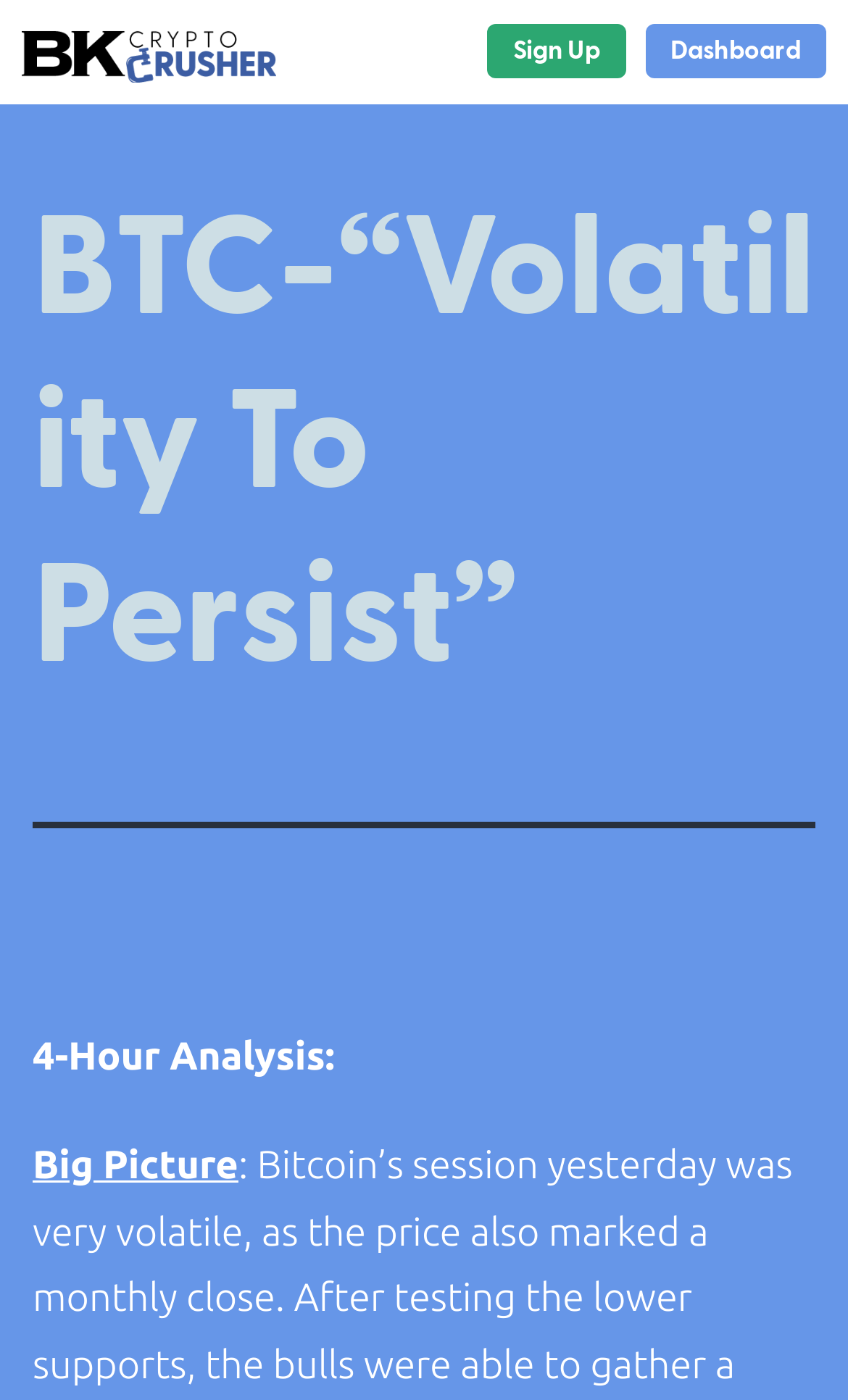Please identify the webpage's heading and generate its text content.

BTC-“Volatility To Persist”